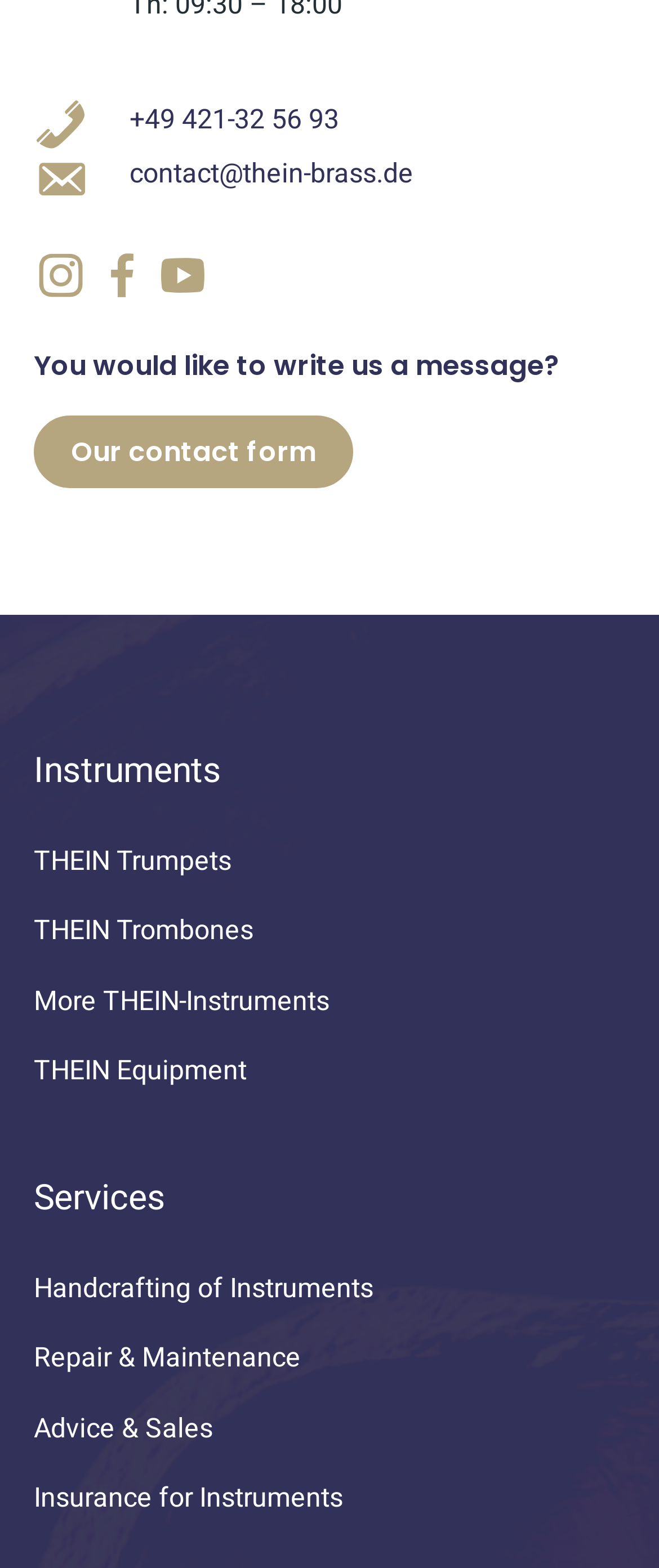Locate the bounding box coordinates of the element to click to perform the following action: 'Browse long term care options'. The coordinates should be given as four float values between 0 and 1, in the form of [left, top, right, bottom].

None